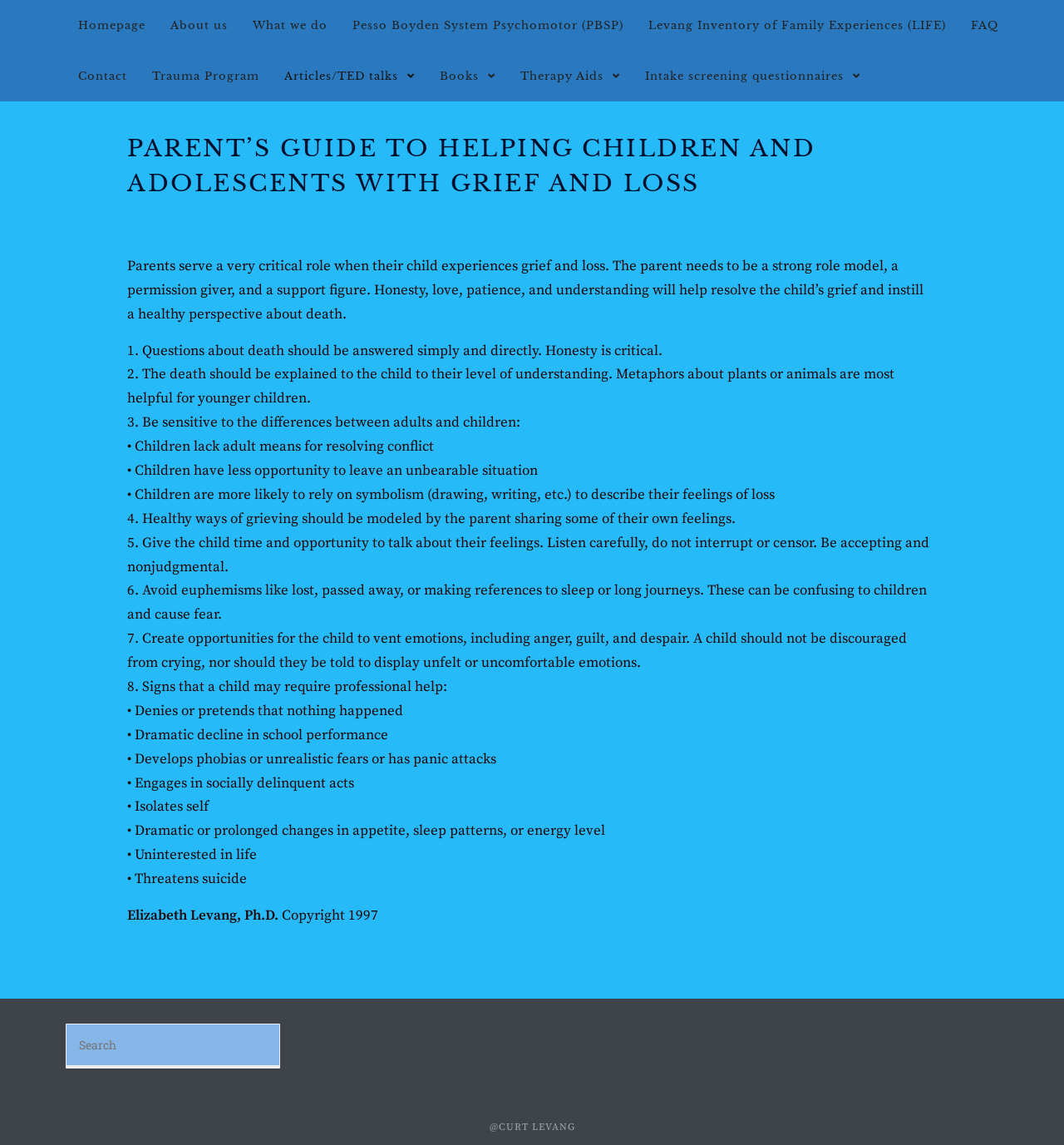Pinpoint the bounding box coordinates of the clickable area needed to execute the instruction: "Search for something". The coordinates should be specified as four float numbers between 0 and 1, i.e., [left, top, right, bottom].

[0.062, 0.894, 0.263, 0.933]